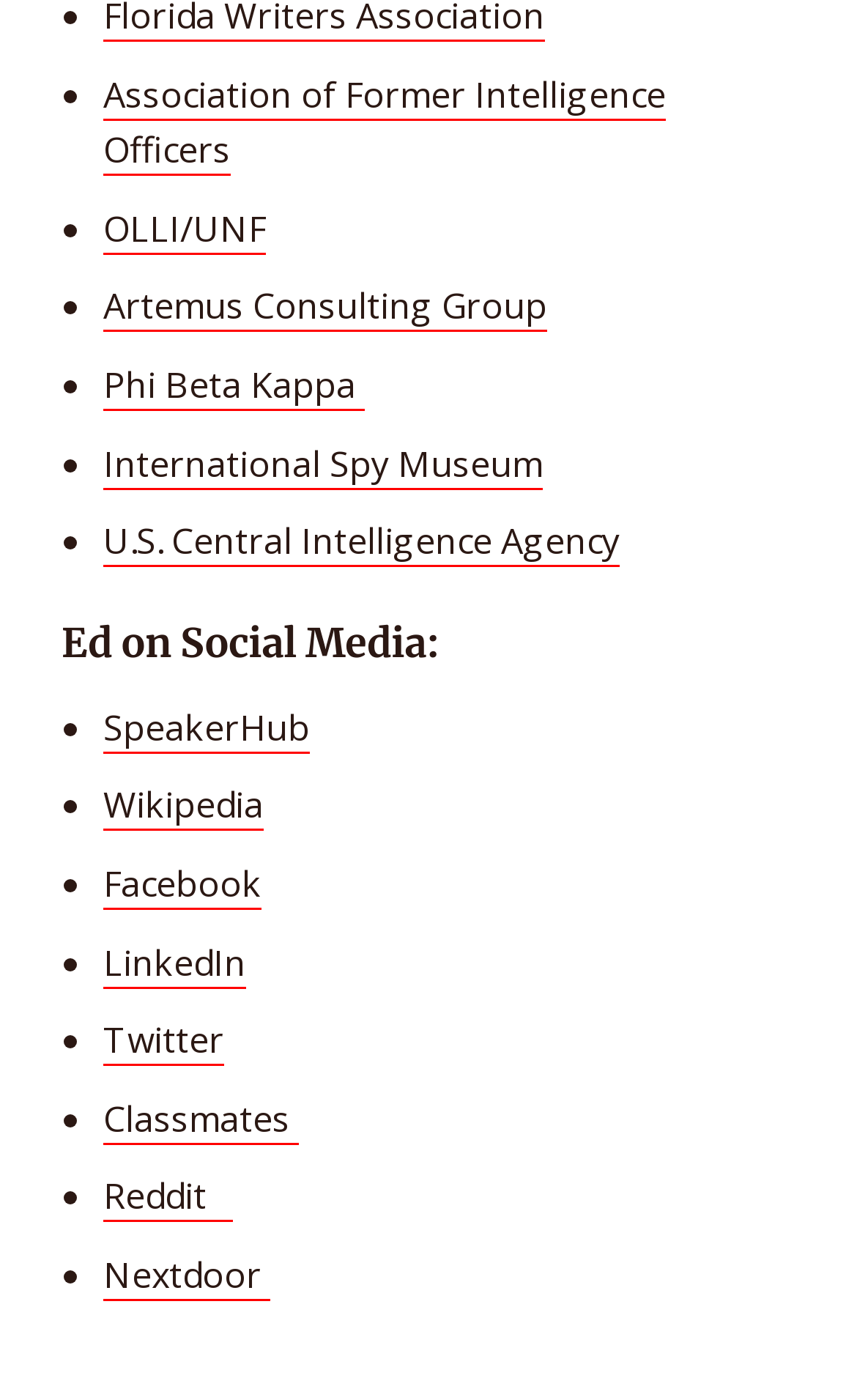Please provide a comprehensive response to the question based on the details in the image: What is the last social media platform listed?

I looked at the last list item under the heading 'Ed on Social Media:' and found that it is a link to the 'Nextdoor' social media platform.